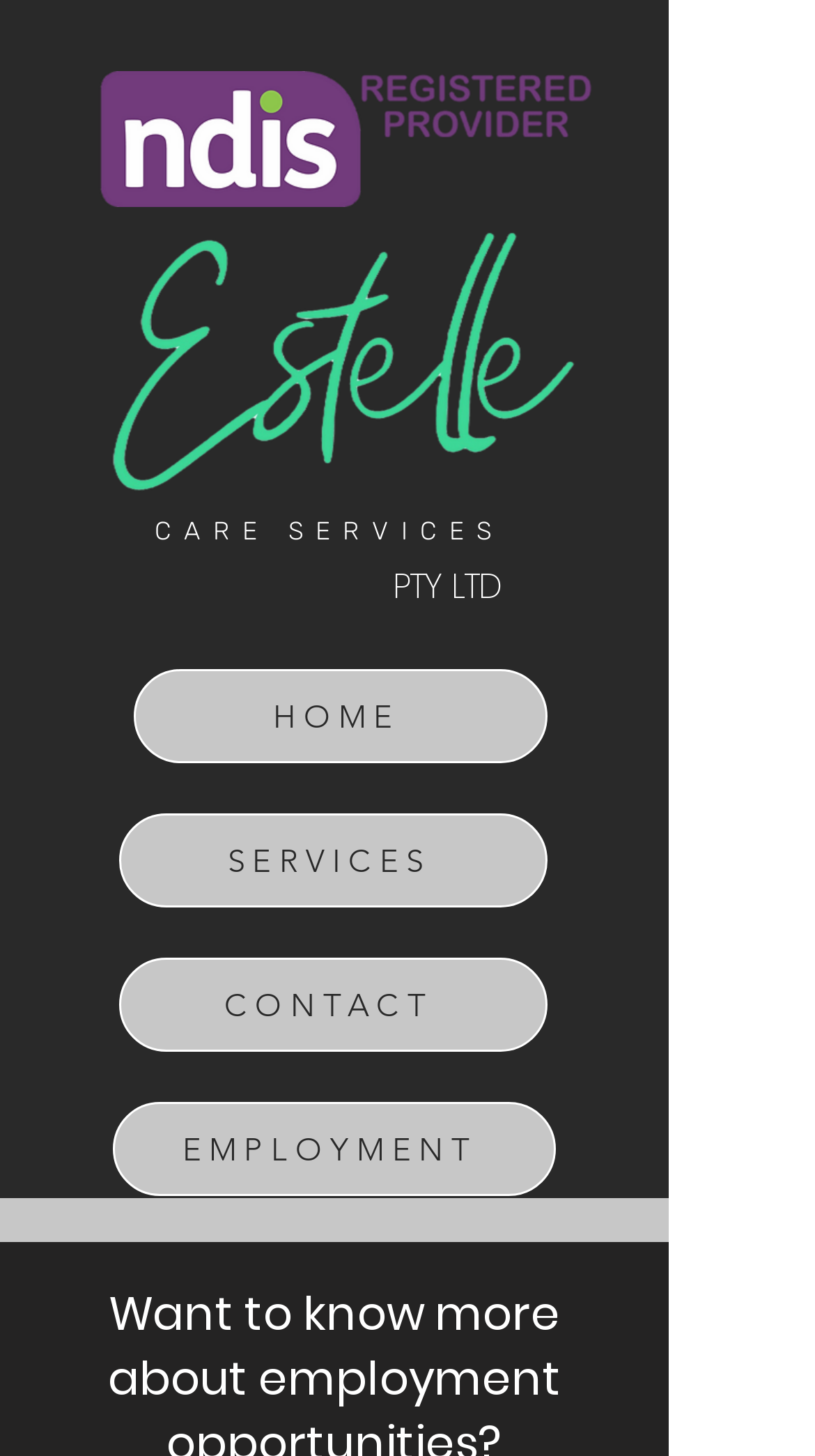Summarize the contents and layout of the webpage in detail.

The webpage is about Estelle Care Services, specifically focusing on employment opportunities. At the top left corner, there is an NDIS logo image, and next to it, there is a company logo image. Below these logos, there are two headings, "CARE SERVICES" and "PTY LTD", positioned side by side. 

Underneath the headings, there is a navigation menu with four links: "HOME", "SERVICES", "CONTACT", and "EMPLOYMENT", arranged vertically from top to bottom. The "EMPLOYMENT" link is at the bottom of the menu, which suggests that the webpage is about employment opportunities at Estelle Care Services, as indicated by the meta description.